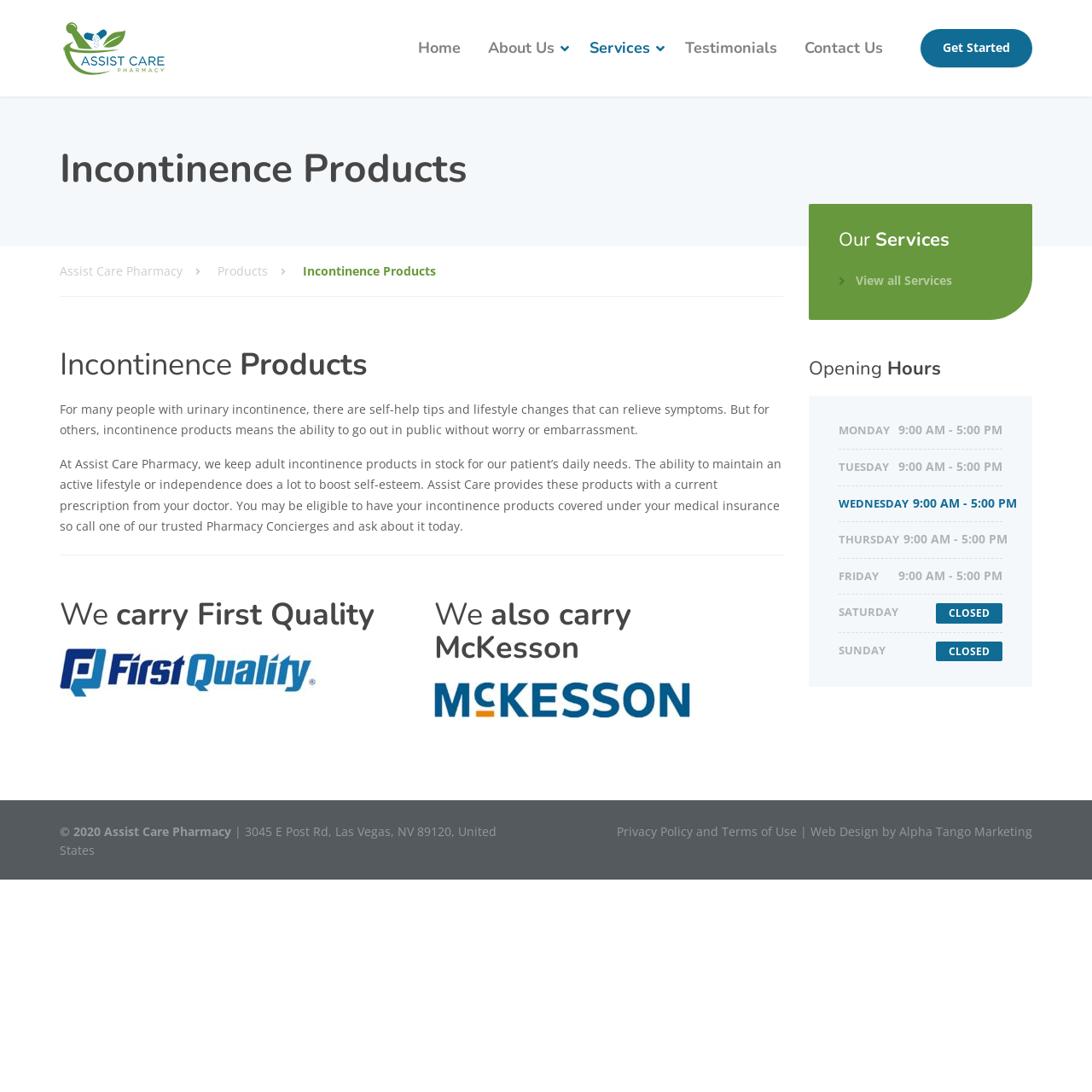Provide a thorough description of the webpage's content and layout.

The webpage is about incontinence products offered by Assist Care Pharmacy. At the top, there is a logo of Assist Care Pharmacy, which is an image with a link to the pharmacy's homepage. Below the logo, there is a main navigation menu with links to "Home", "About Us", "Services", "Testimonials", and "Contact Us". 

On the left side, there is a heading "Incontinence Products" followed by a brief introduction to the products and their benefits. The introduction is divided into two paragraphs, with the first paragraph explaining how incontinence products can help people with urinary incontinence, and the second paragraph describing how Assist Care Pharmacy provides these products with a current prescription from a doctor.

Below the introduction, there is a section highlighting the brands of incontinence products carried by the pharmacy, including First Quality and McKesson. Each brand is represented by an image of its logo.

On the right side, there is a complementary section with information about the pharmacy's services and opening hours. The services section has a heading "Our Services" and a link to view all services. The opening hours section lists the days of the week, with the corresponding hours of operation.

At the bottom of the page, there is a footer section with copyright information, the pharmacy's address, and links to the privacy policy, terms of use, and web design credits.